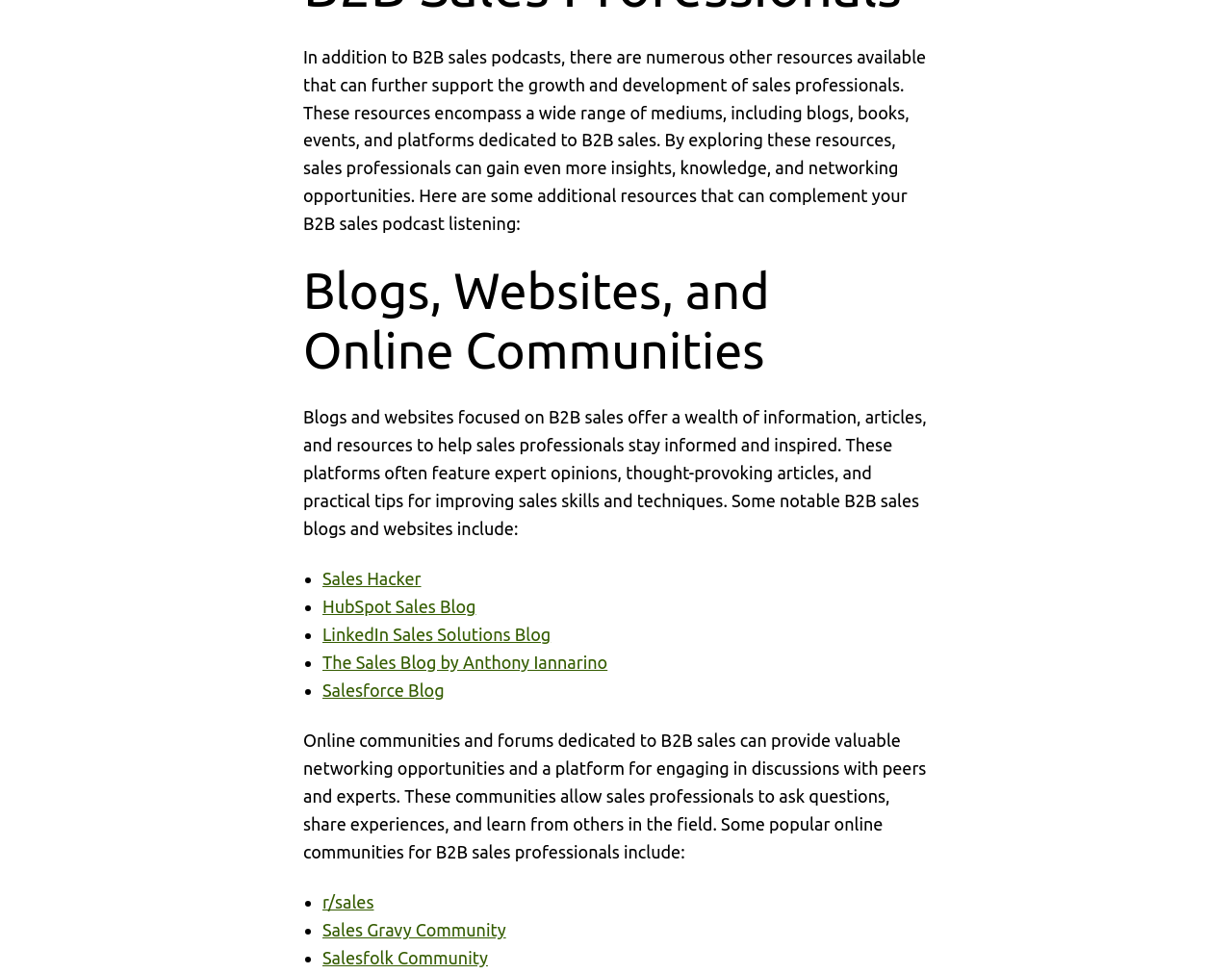Refer to the image and offer a detailed explanation in response to the question: How many B2B sales blogs are mentioned in the webpage?

The webpage mentions five B2B sales blogs, including Sales Hacker, HubSpot Sales Blog, LinkedIn Sales Solutions Blog, The Sales Blog by Anthony Iannarino, and Salesforce Blog.